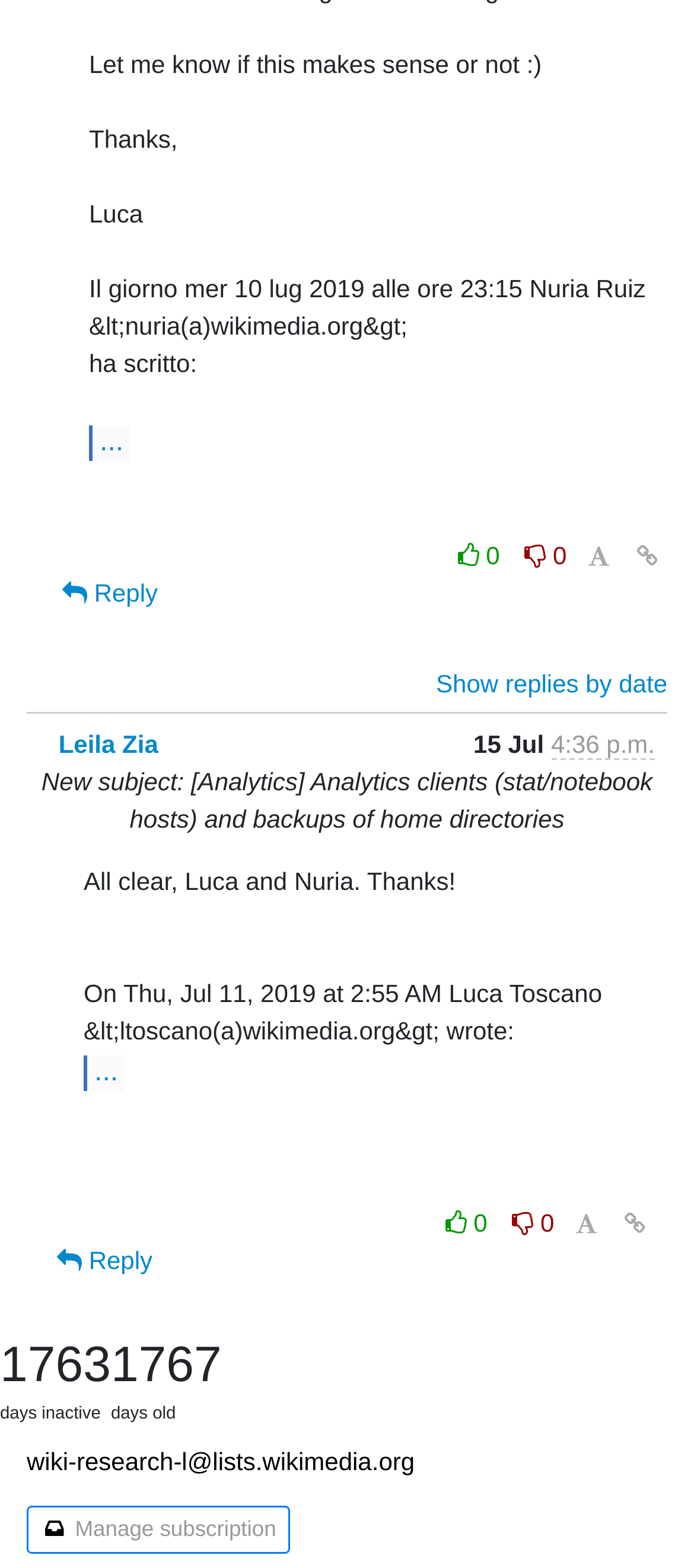Use the details in the image to answer the question thoroughly: 
How many days has the thread been inactive?

The number of days the thread has been inactive can be found in the StaticText element, which contains the text '1763' followed by 'days inactive'.